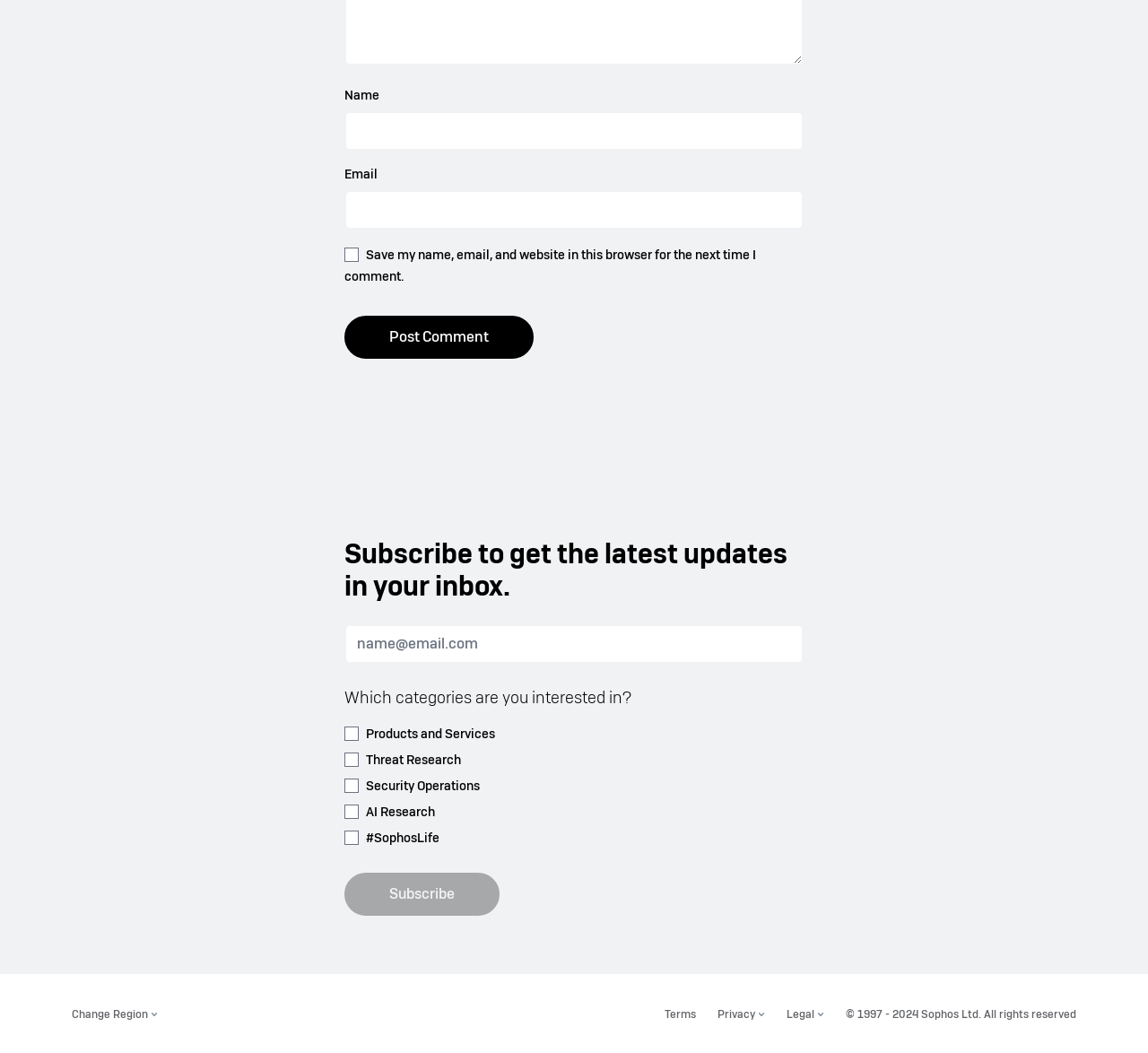What categories can users subscribe to?
Respond to the question with a well-detailed and thorough answer.

The webpage provides checkboxes for users to select categories they are interested in, including 'Products and Services', 'Threat Research', 'Security Operations', 'AI Research', and '#SophosLife'.